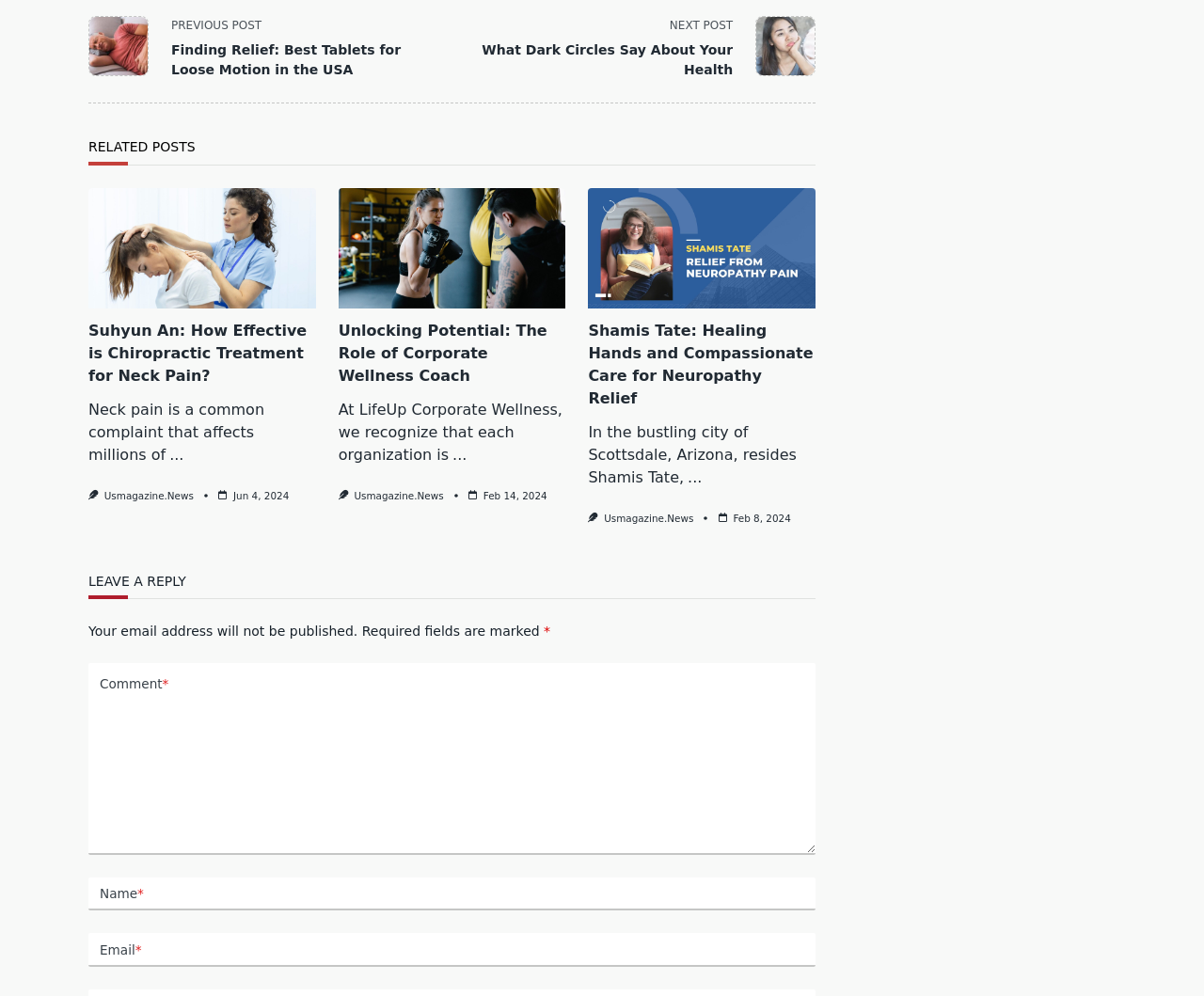Please give the bounding box coordinates of the area that should be clicked to fulfill the following instruction: "Enter your name". The coordinates should be in the format of four float numbers from 0 to 1, i.e., [left, top, right, bottom].

[0.073, 0.881, 0.677, 0.914]